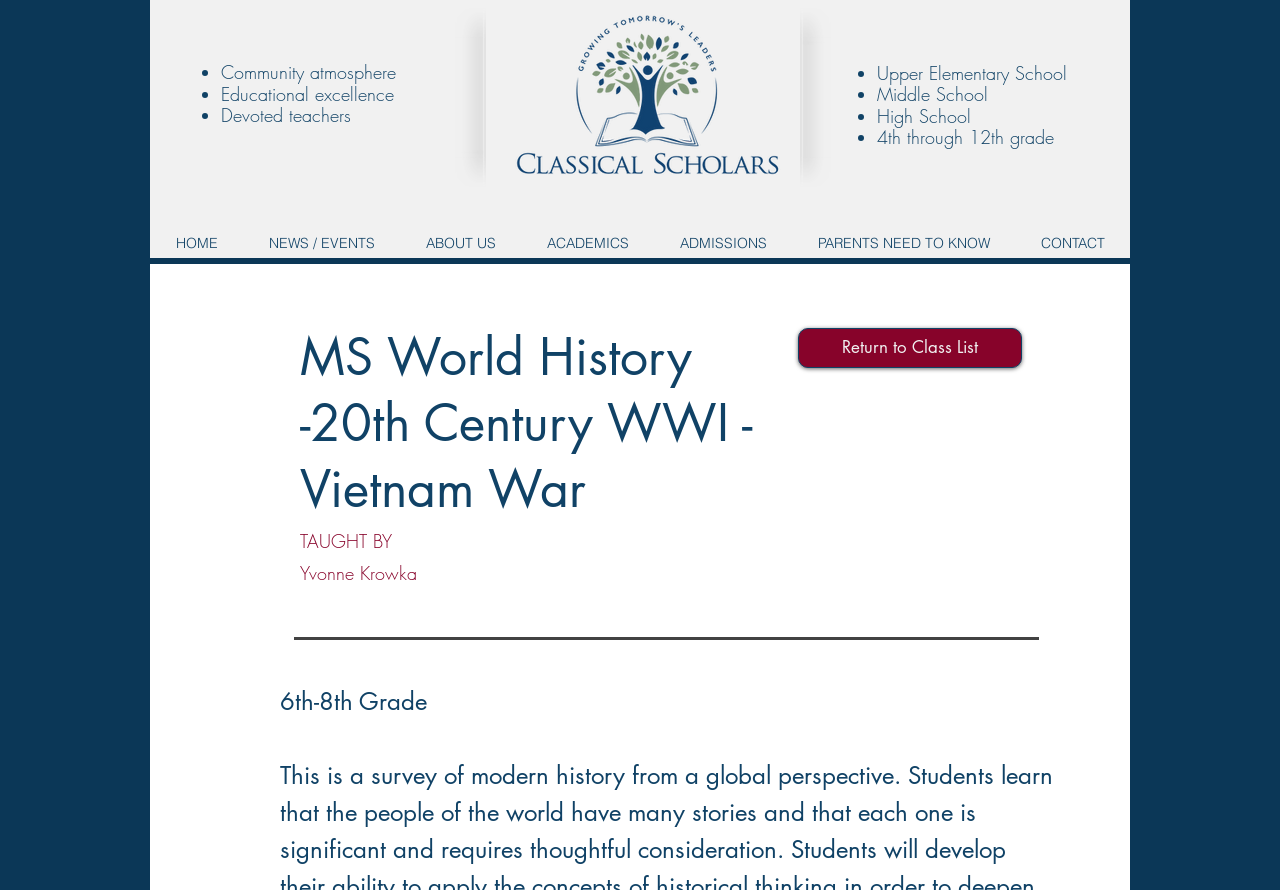Please specify the bounding box coordinates of the area that should be clicked to accomplish the following instruction: "View community atmosphere". The coordinates should consist of four float numbers between 0 and 1, i.e., [left, top, right, bottom].

[0.173, 0.07, 0.359, 0.094]